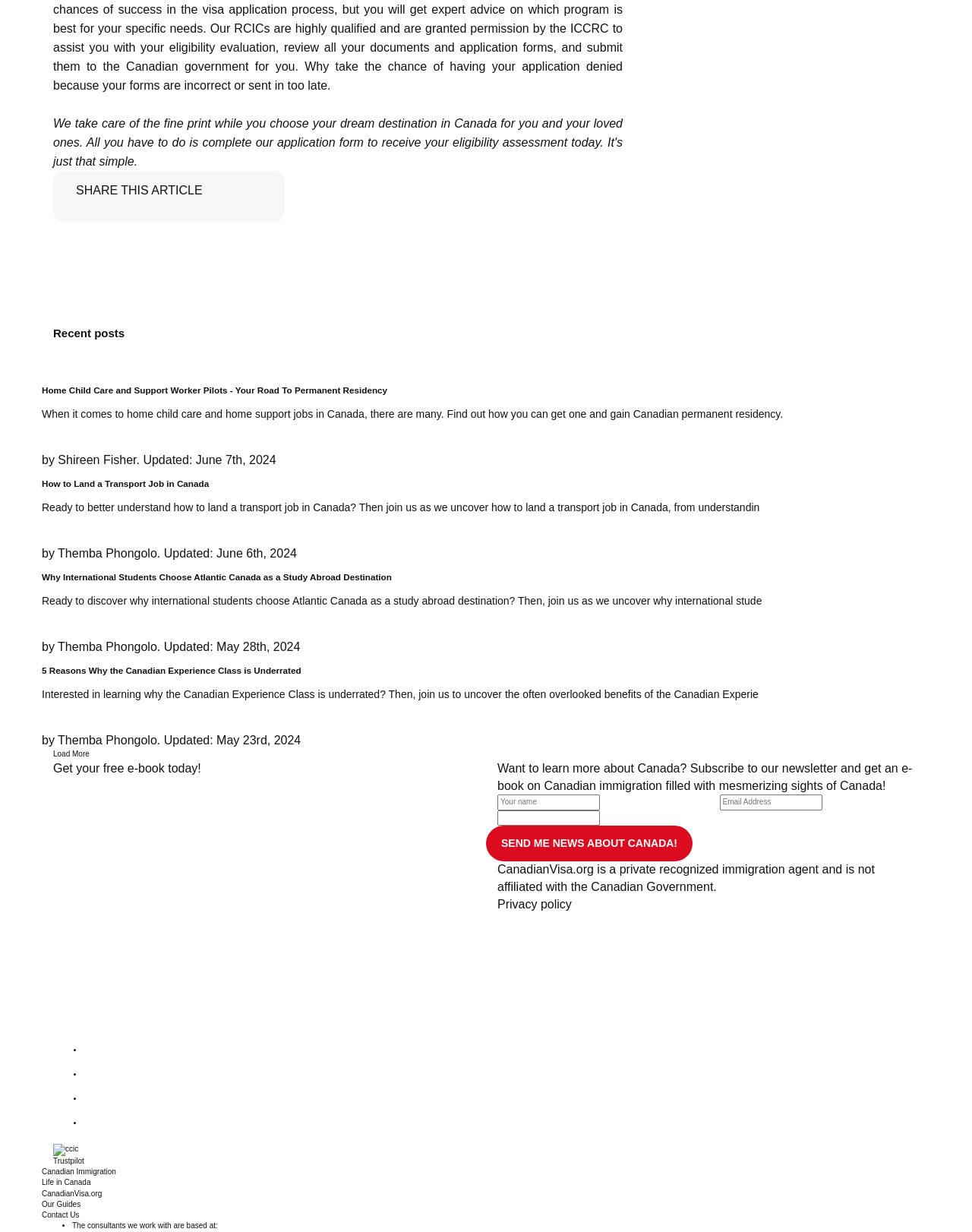Determine the bounding box coordinates of the clickable element to complete this instruction: "load more articles". Provide the coordinates in the format of four float numbers between 0 and 1, [left, top, right, bottom].

[0.055, 0.609, 0.092, 0.616]